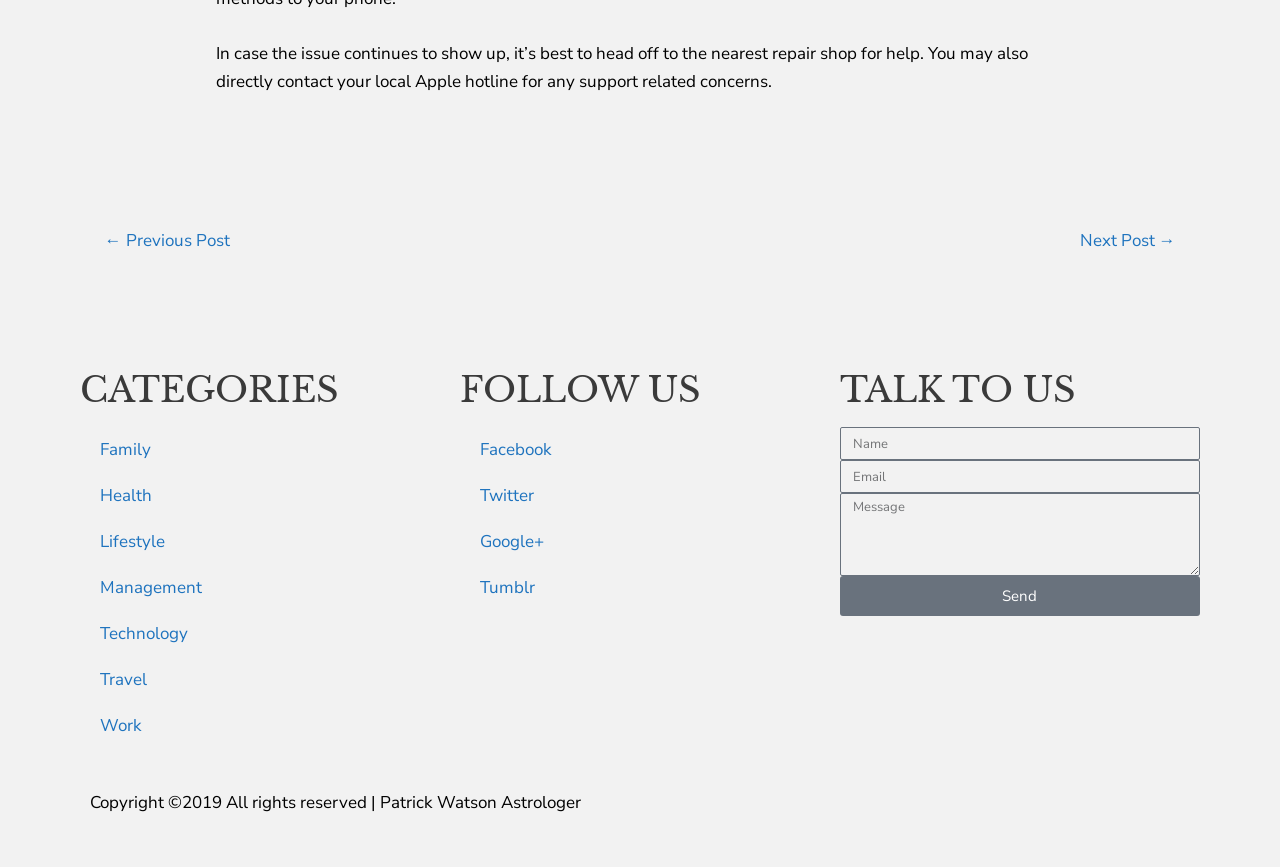Respond to the question below with a single word or phrase:
What is the recommended action if the issue persists?

Head to the nearest repair shop